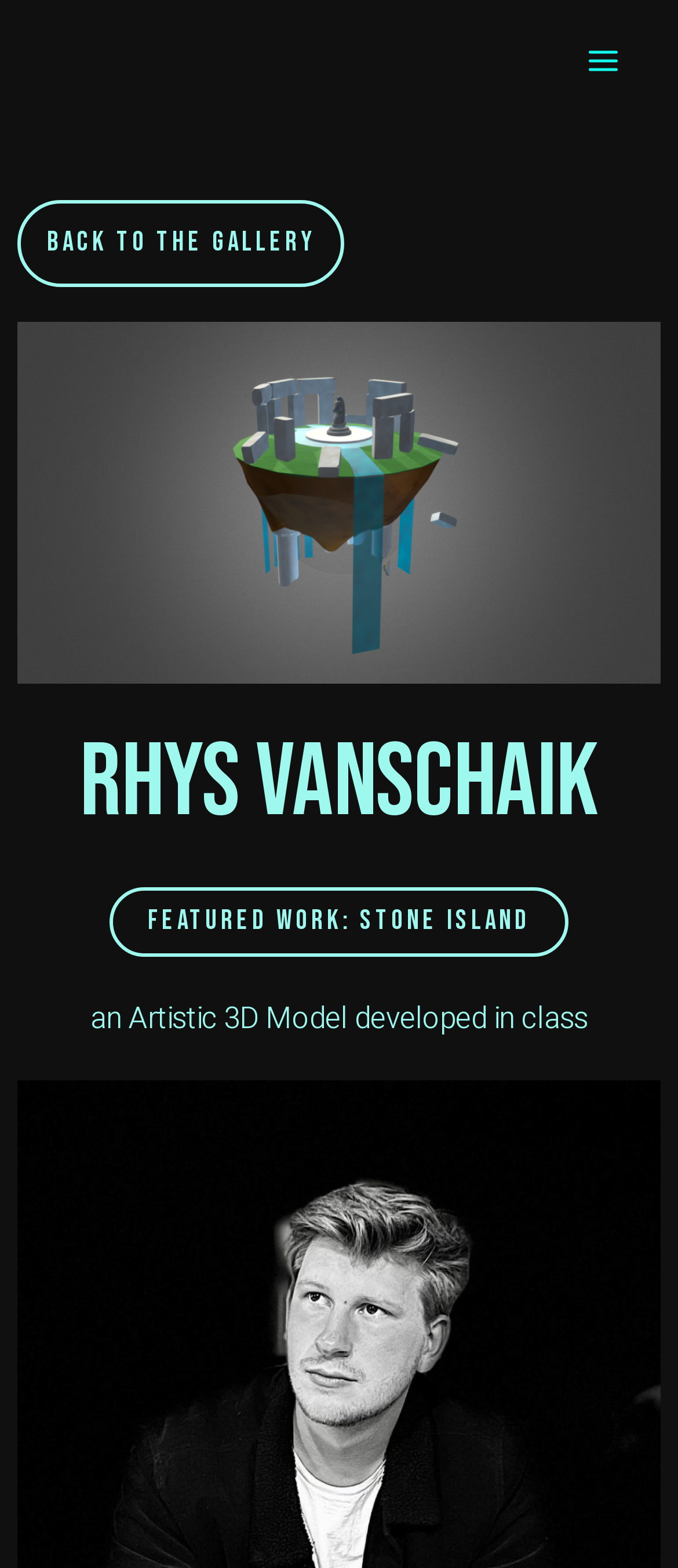Given the description "Main Menu", determine the bounding box of the corresponding UI element.

[0.832, 0.014, 0.949, 0.064]